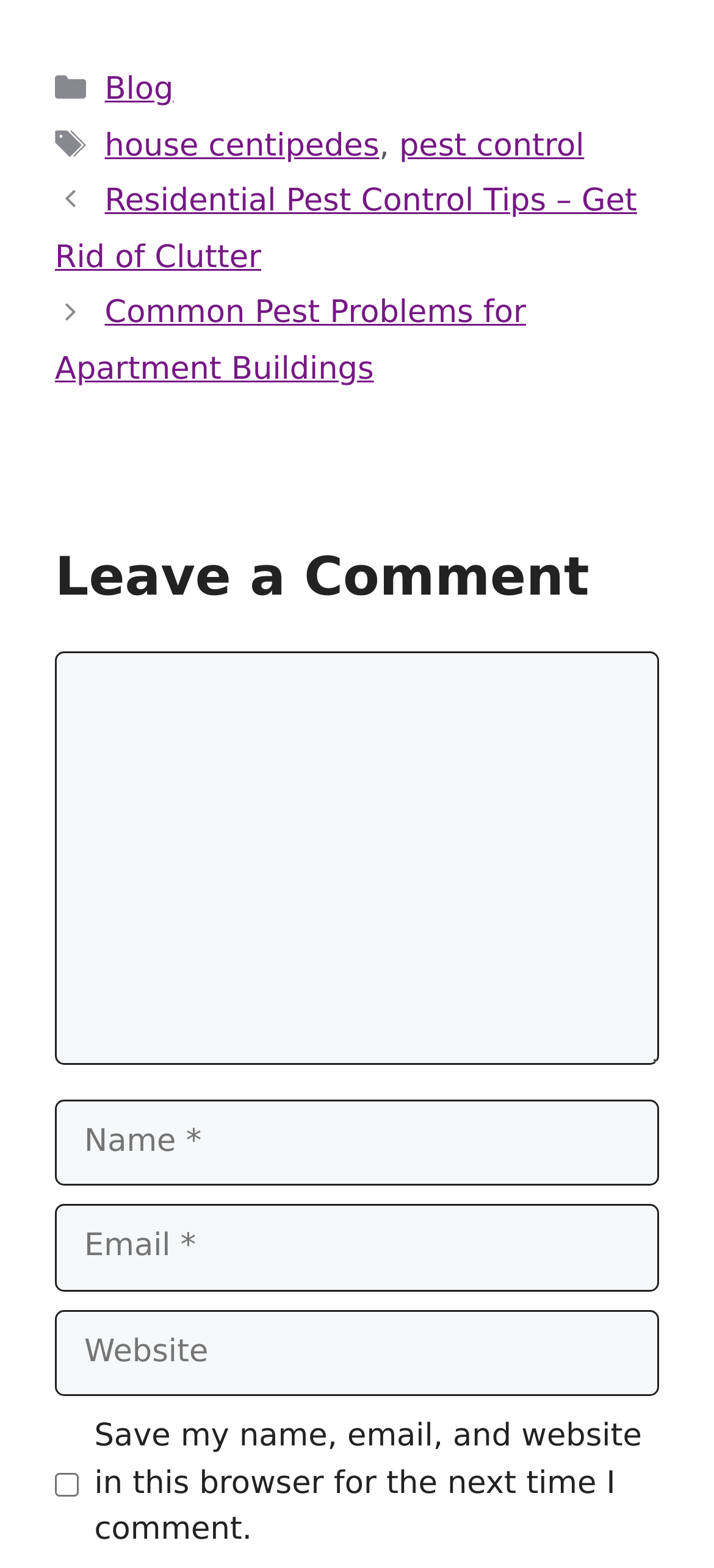Provide the bounding box coordinates of the area you need to click to execute the following instruction: "Go back to top".

None